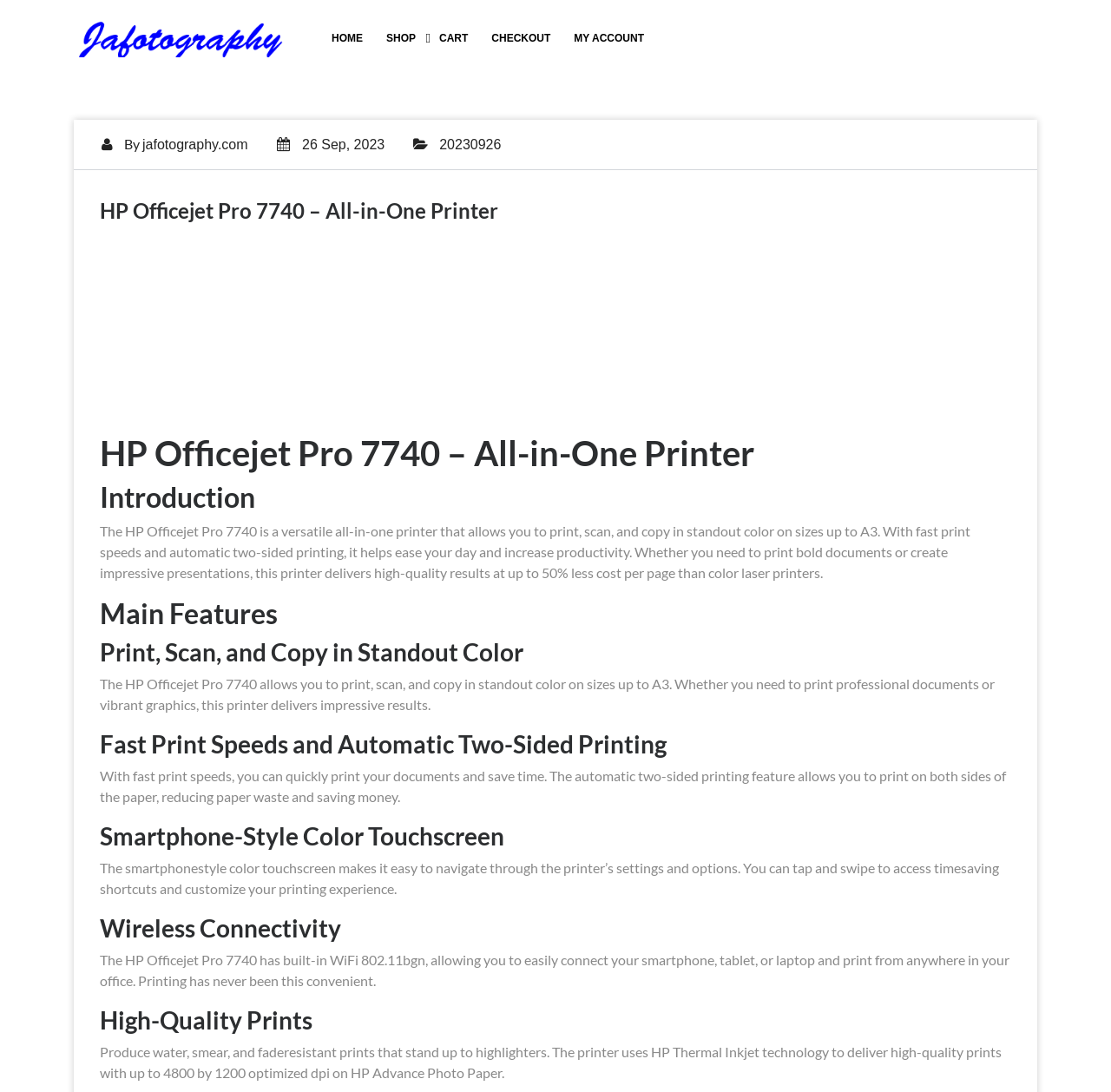Locate the bounding box coordinates of the clickable area needed to fulfill the instruction: "Go to home page".

[0.289, 0.018, 0.336, 0.052]